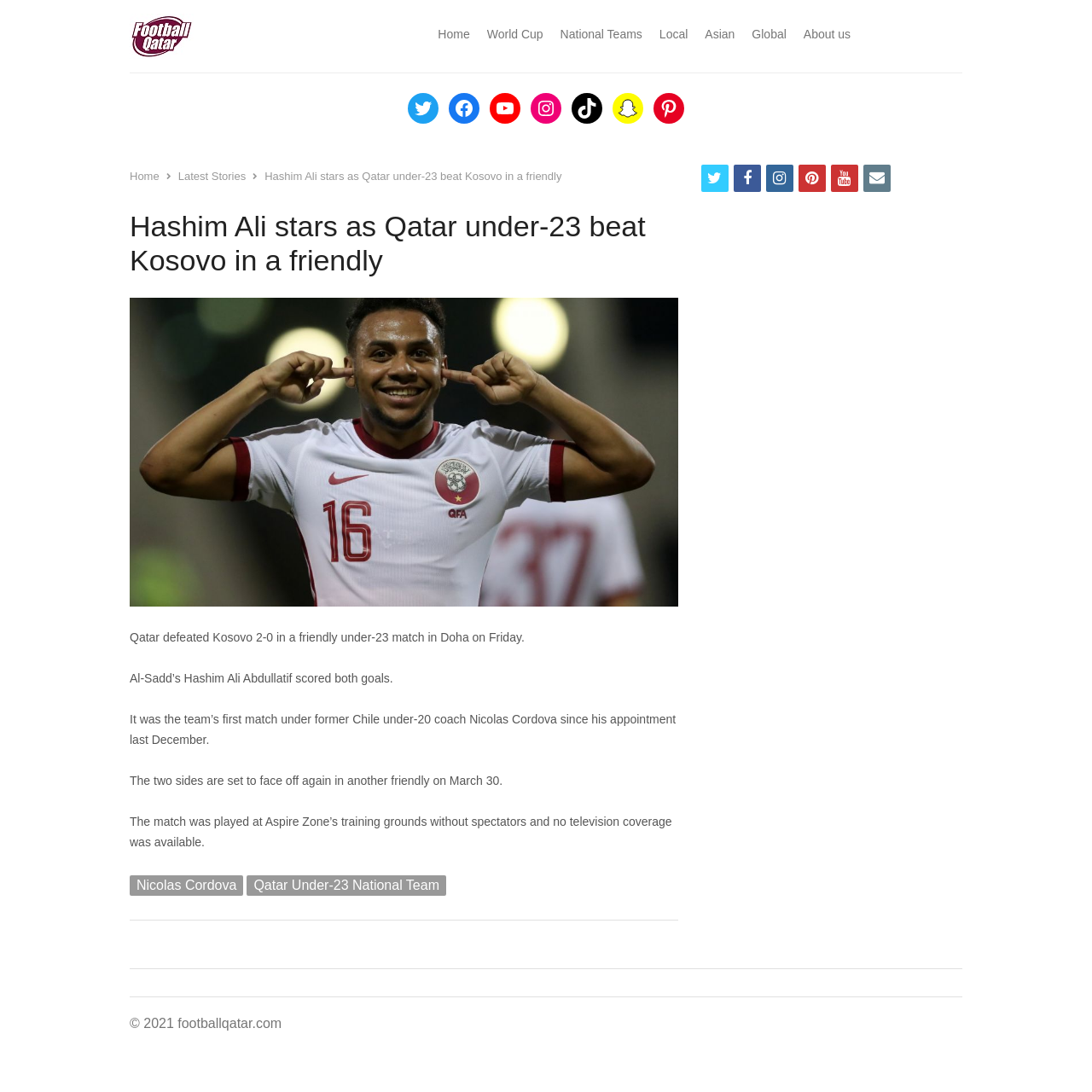Please identify the bounding box coordinates for the region that you need to click to follow this instruction: "Follow Football Qatar on Twitter".

[0.373, 0.085, 0.402, 0.113]